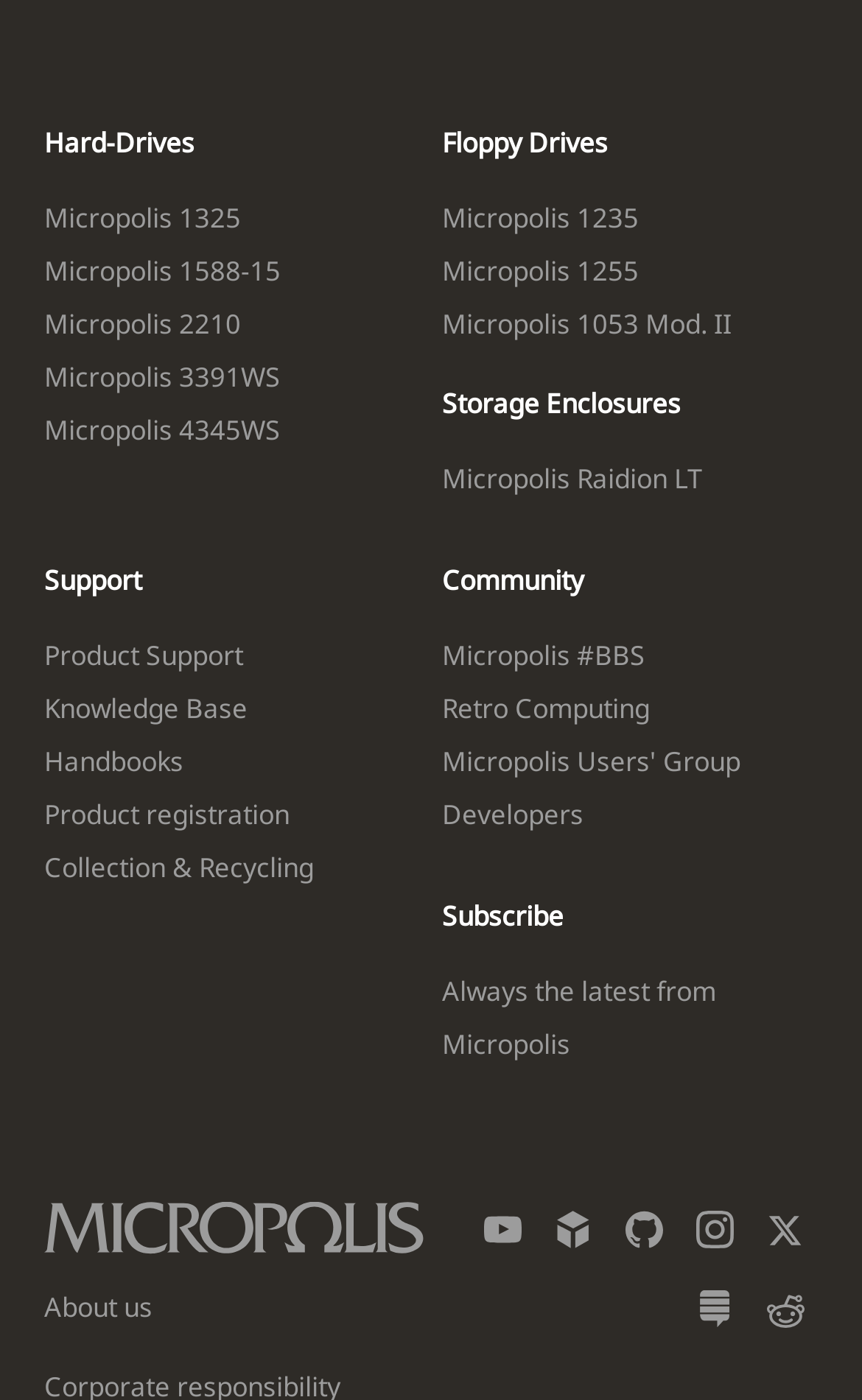Please give a one-word or short phrase response to the following question: 
How many categories are listed on the webpage?

5